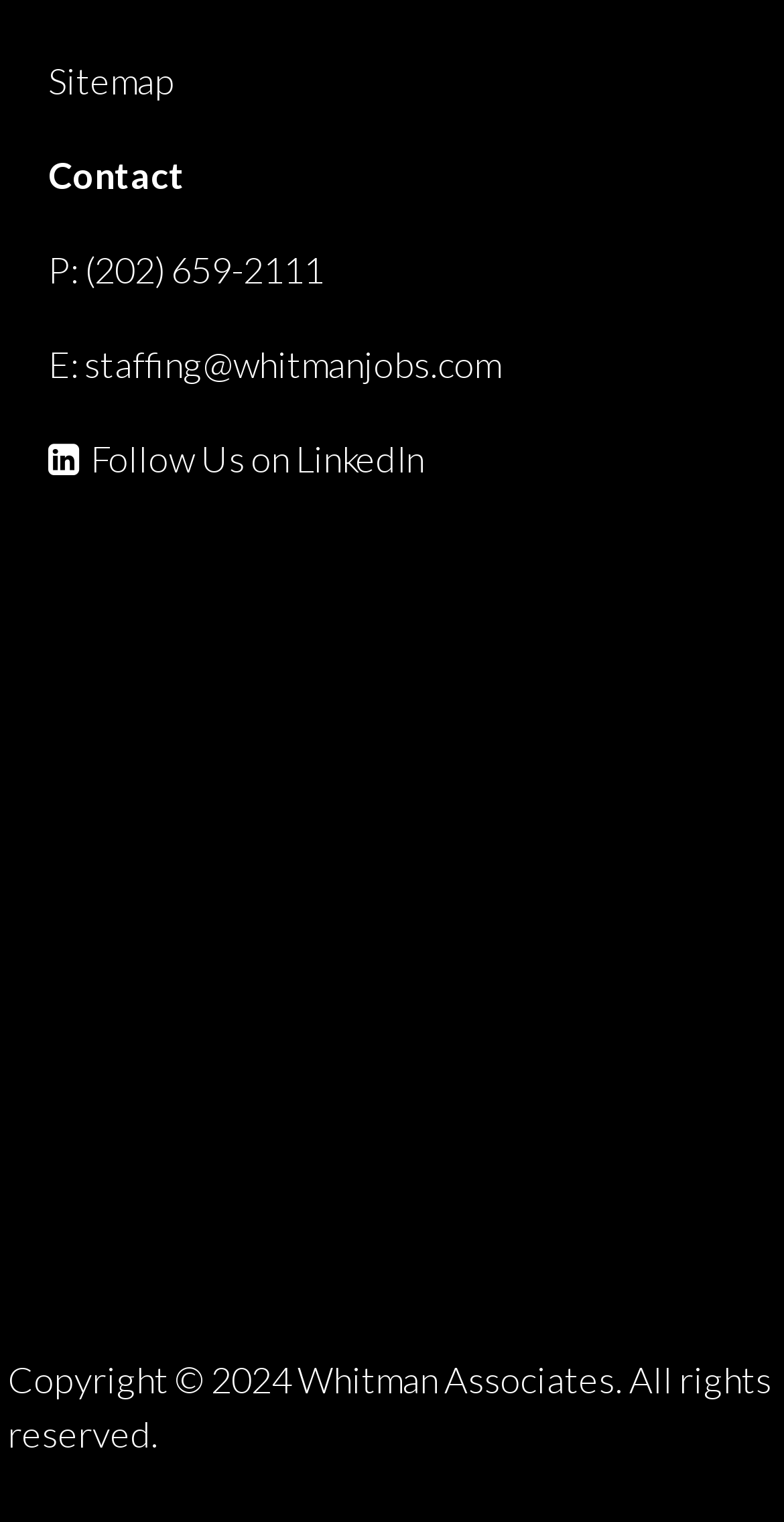Specify the bounding box coordinates for the region that must be clicked to perform the given instruction: "Call (202) 659-2111".

[0.107, 0.162, 0.413, 0.191]